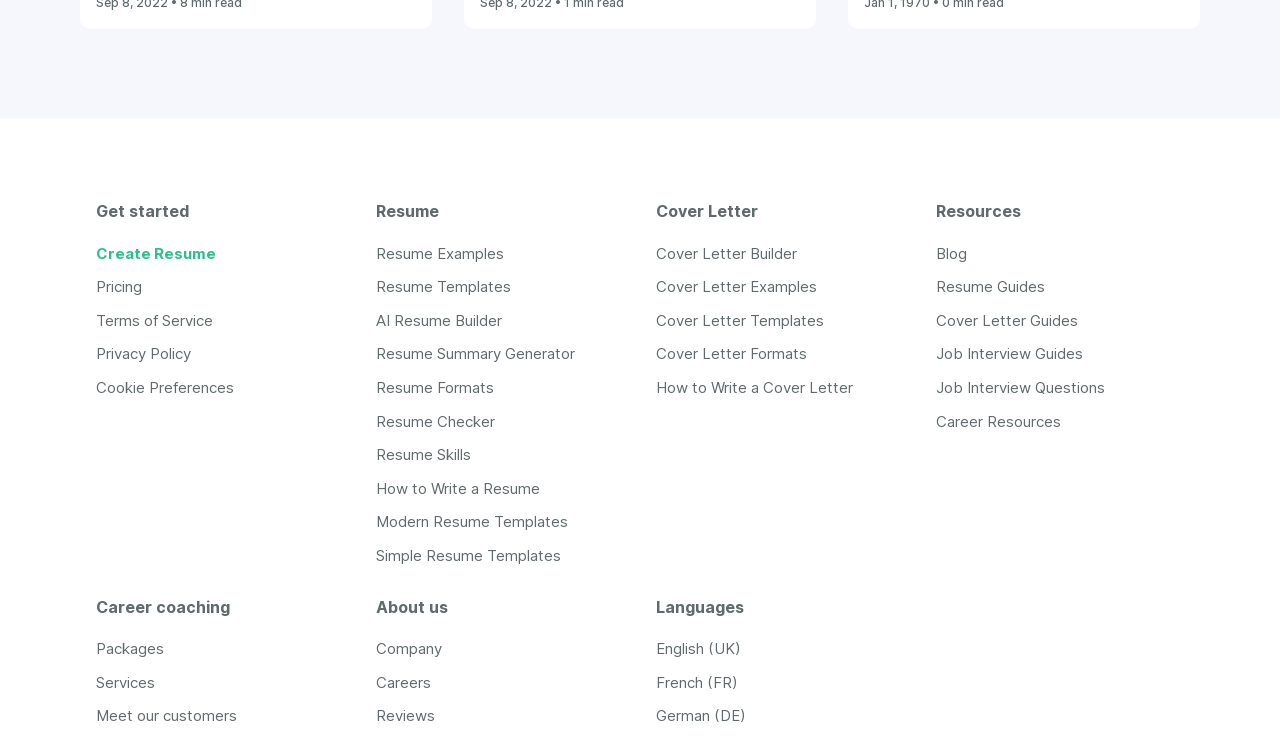How many language options are available on the webpage?
Based on the screenshot, respond with a single word or phrase.

3